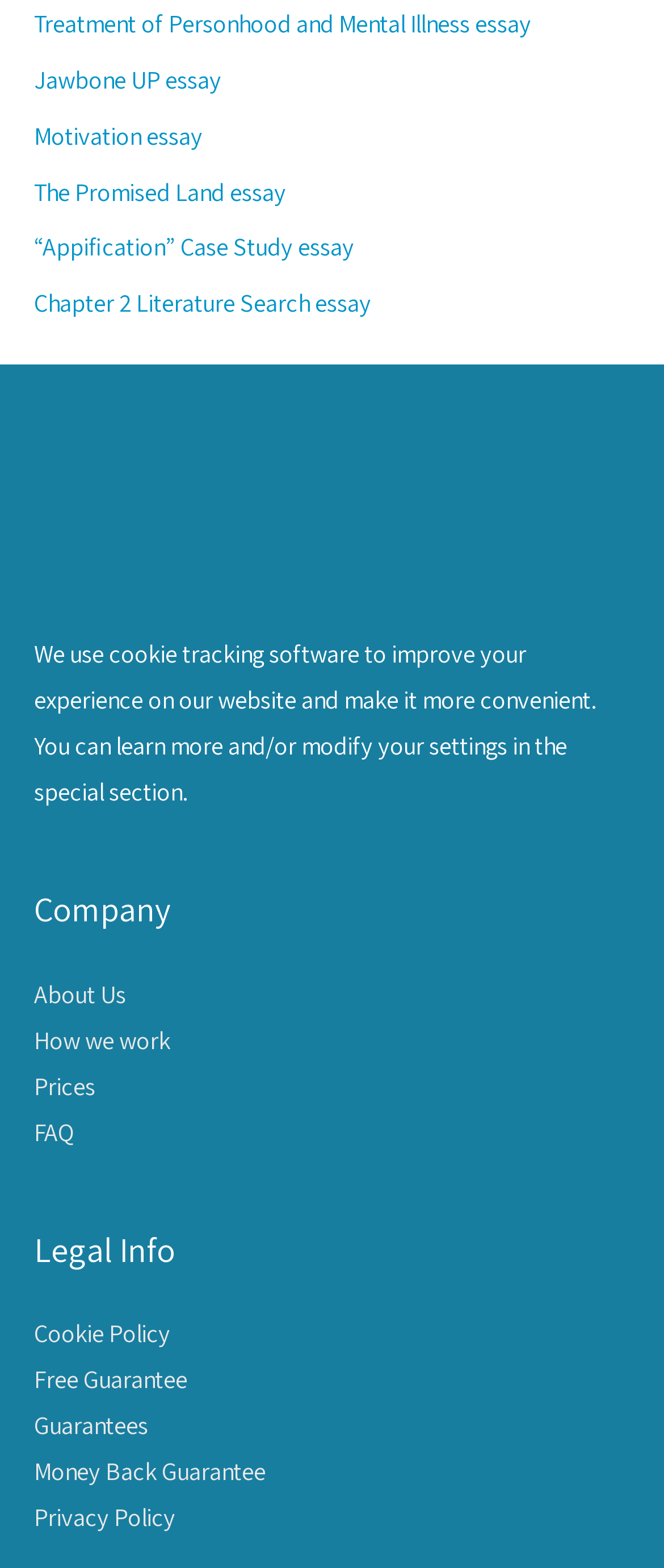Determine the bounding box coordinates of the region I should click to achieve the following instruction: "Check the prices". Ensure the bounding box coordinates are four float numbers between 0 and 1, i.e., [left, top, right, bottom].

[0.051, 0.682, 0.144, 0.702]